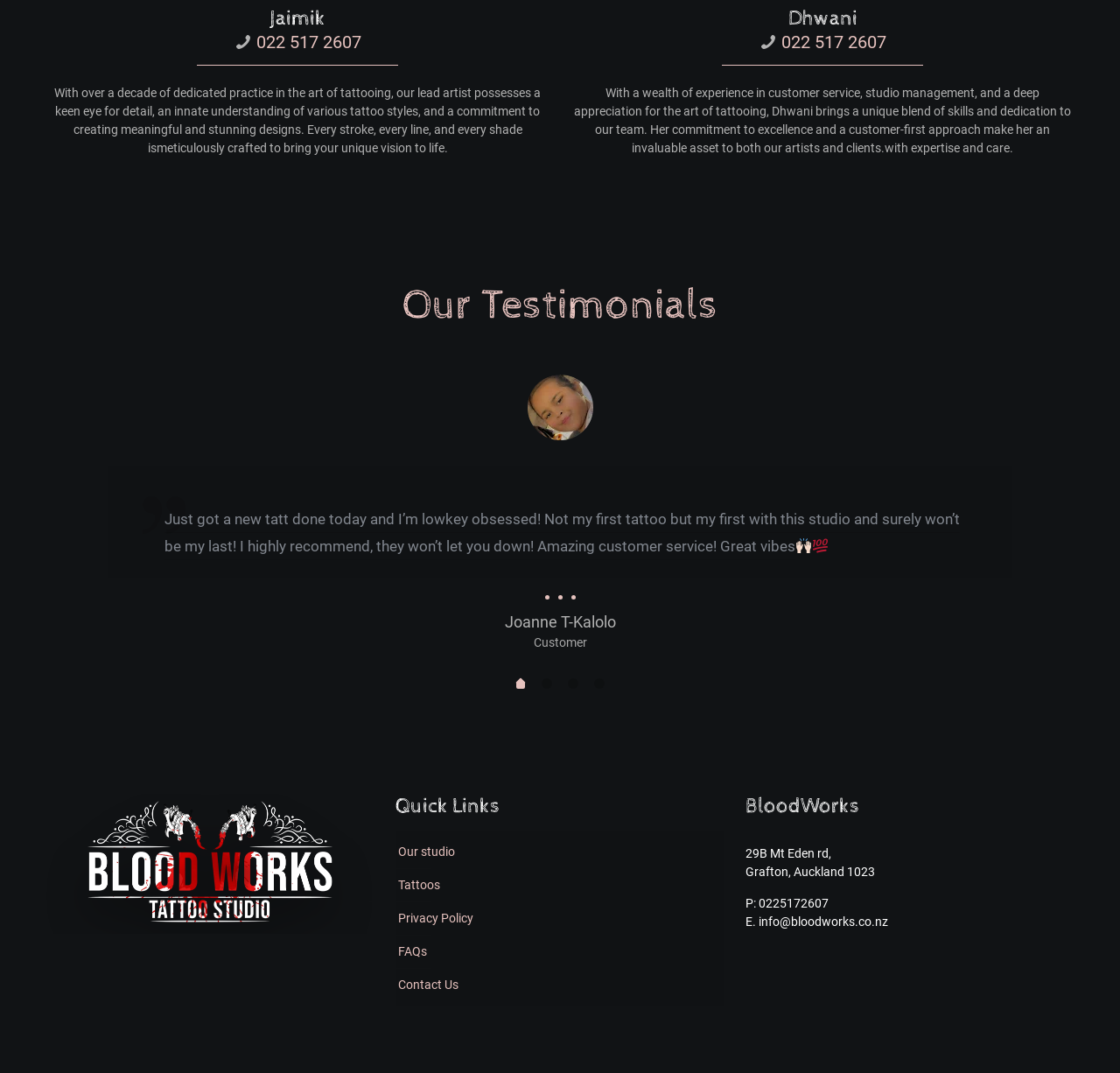Pinpoint the bounding box coordinates of the clickable element needed to complete the instruction: "View Referral Forms". The coordinates should be provided as four float numbers between 0 and 1: [left, top, right, bottom].

None